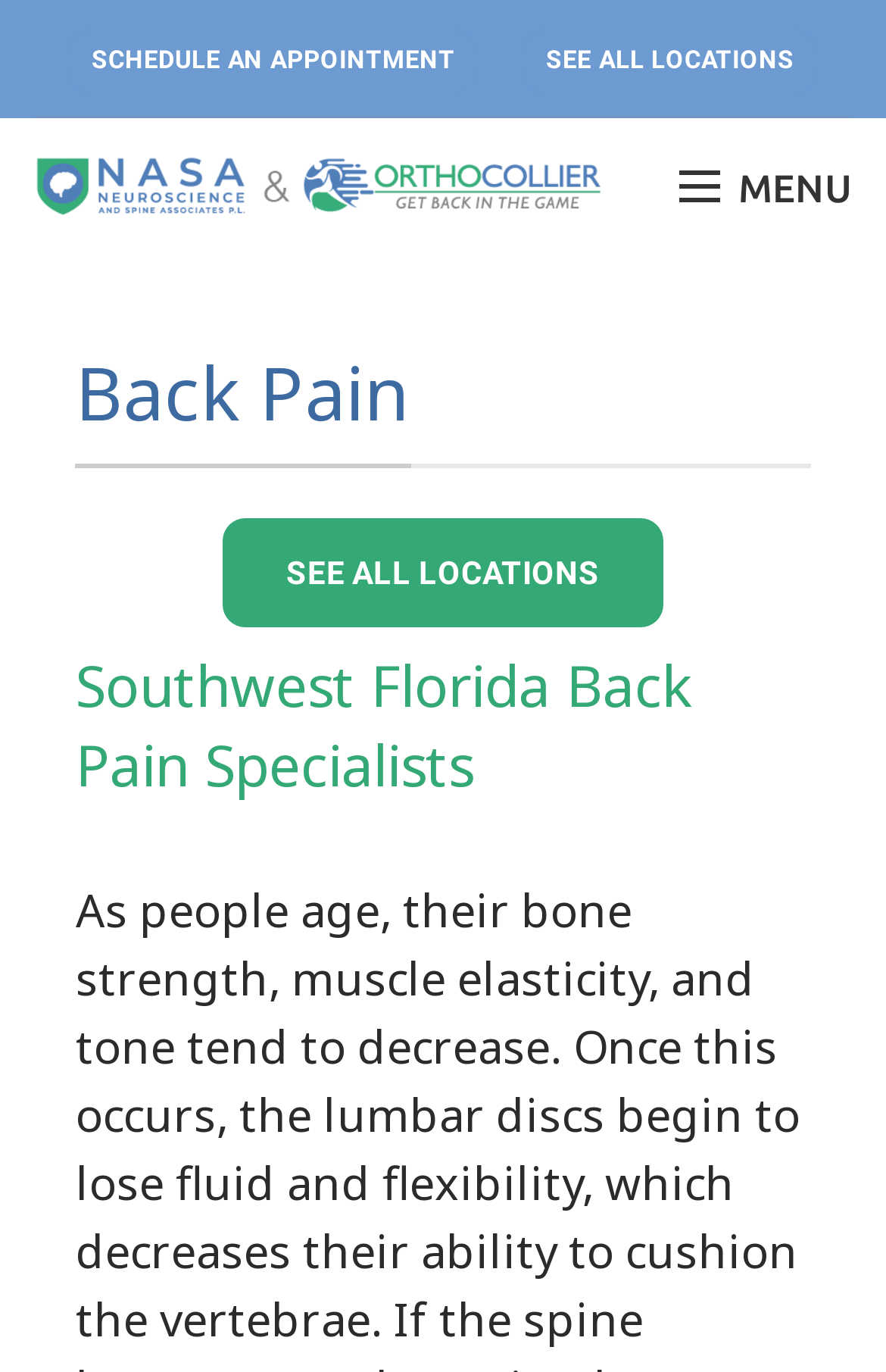How many links are in the top navigation bar?
Please give a detailed and elaborate explanation in response to the question.

I counted the links in the top navigation bar and found three links: 'SCHEDULE AN APPOINTMENT', 'SEE ALL LOCATIONS', and 'MENU'.